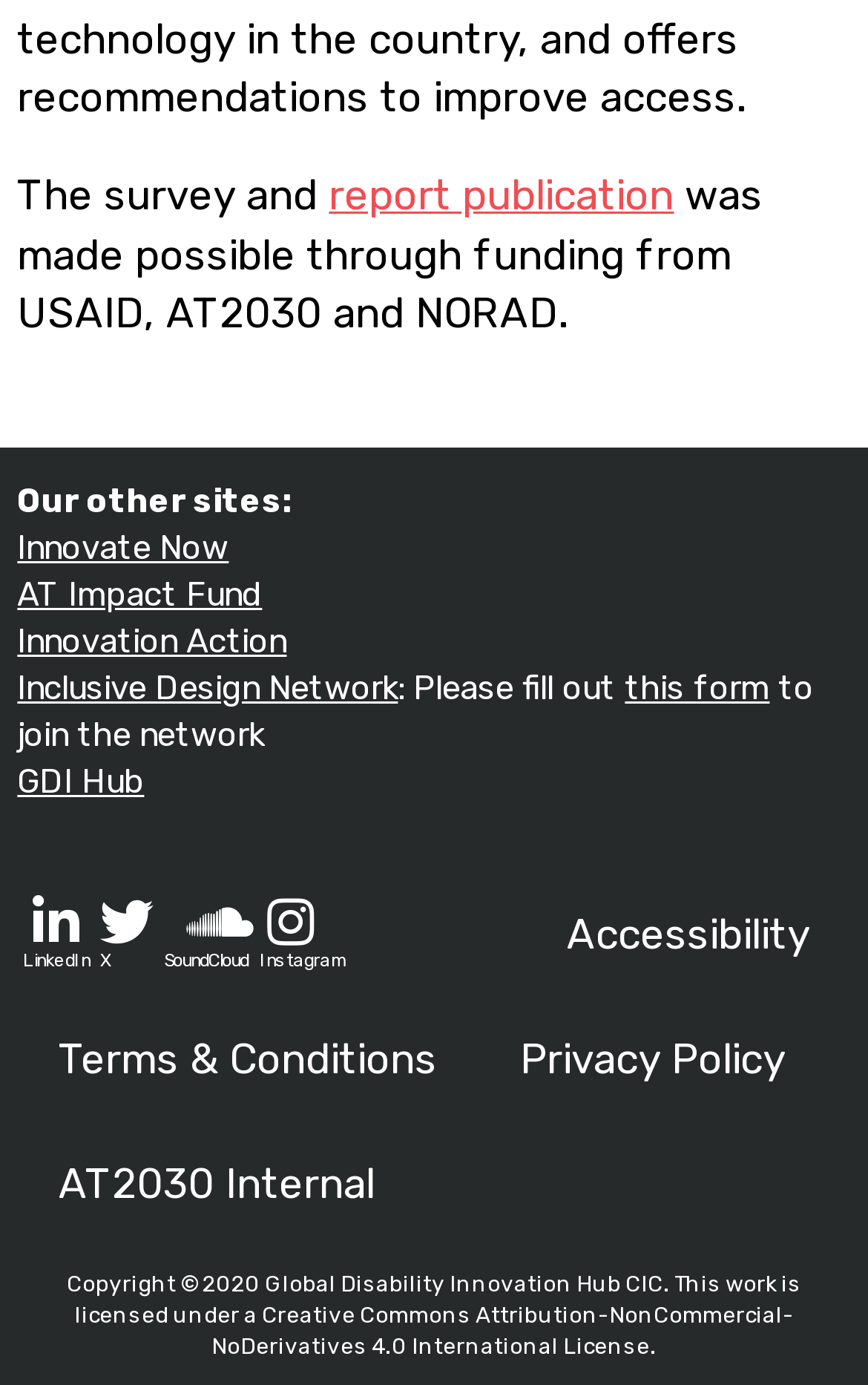Analyze the image and deliver a detailed answer to the question: What type of license is the work licensed under?

The webpage states that the work is licensed under a Creative Commons Attribution-NonCommercial-NoDerivatives 4.0 International License, which suggests that the work is licensed under a specific type of Creative Commons license.